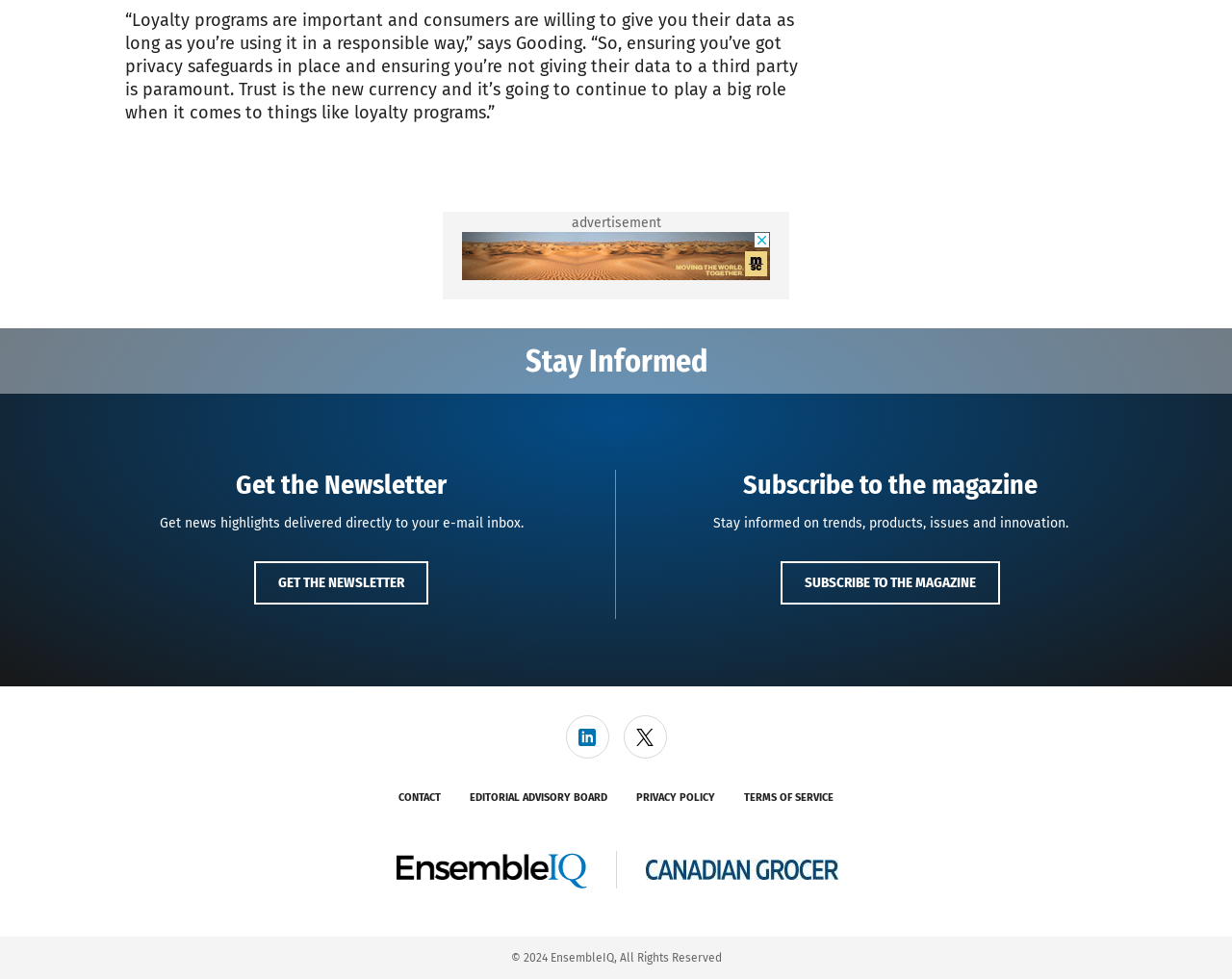Please identify the bounding box coordinates of the element's region that should be clicked to execute the following instruction: "Subscribe to the magazine". The bounding box coordinates must be four float numbers between 0 and 1, i.e., [left, top, right, bottom].

[0.634, 0.574, 0.812, 0.618]